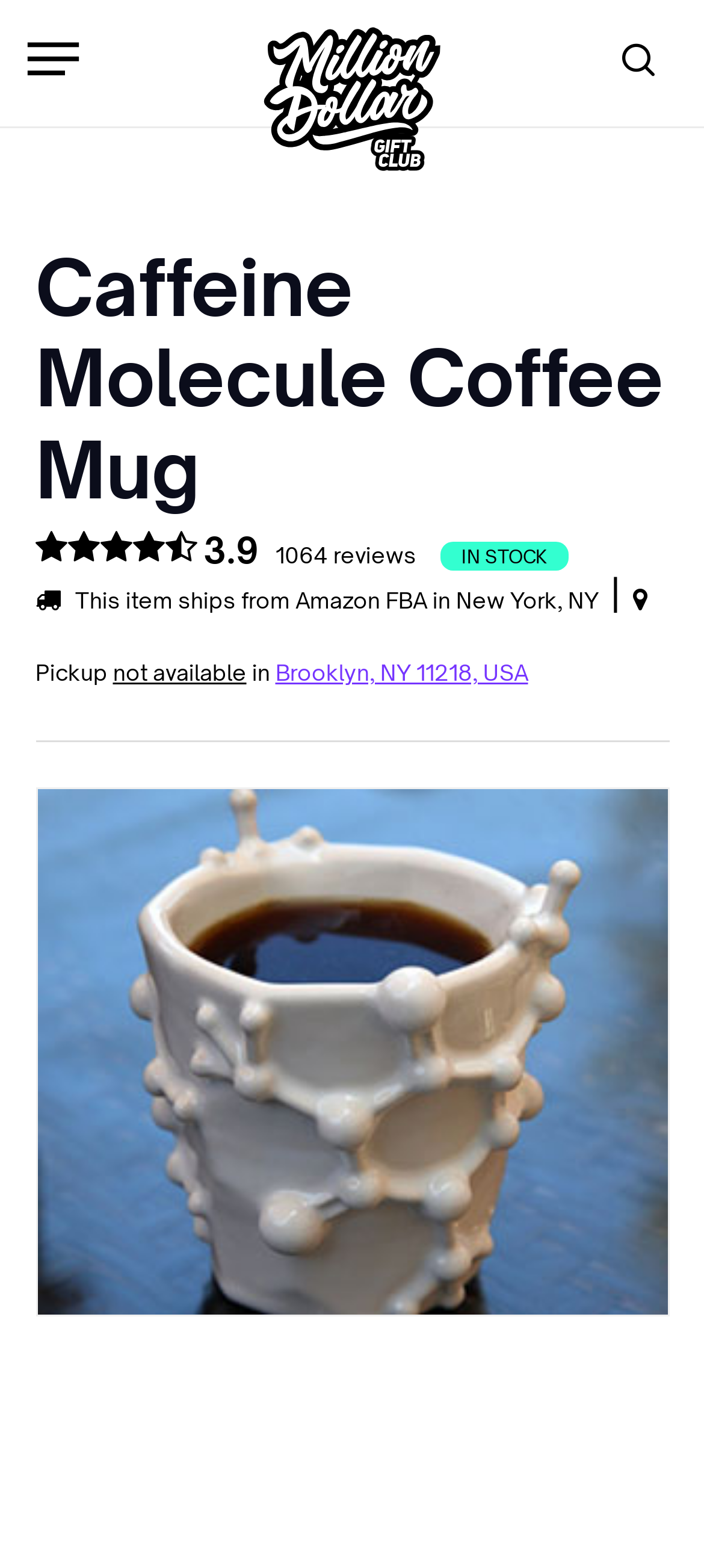Respond to the following question with a brief word or phrase:
What is the rating of the product?

3.9